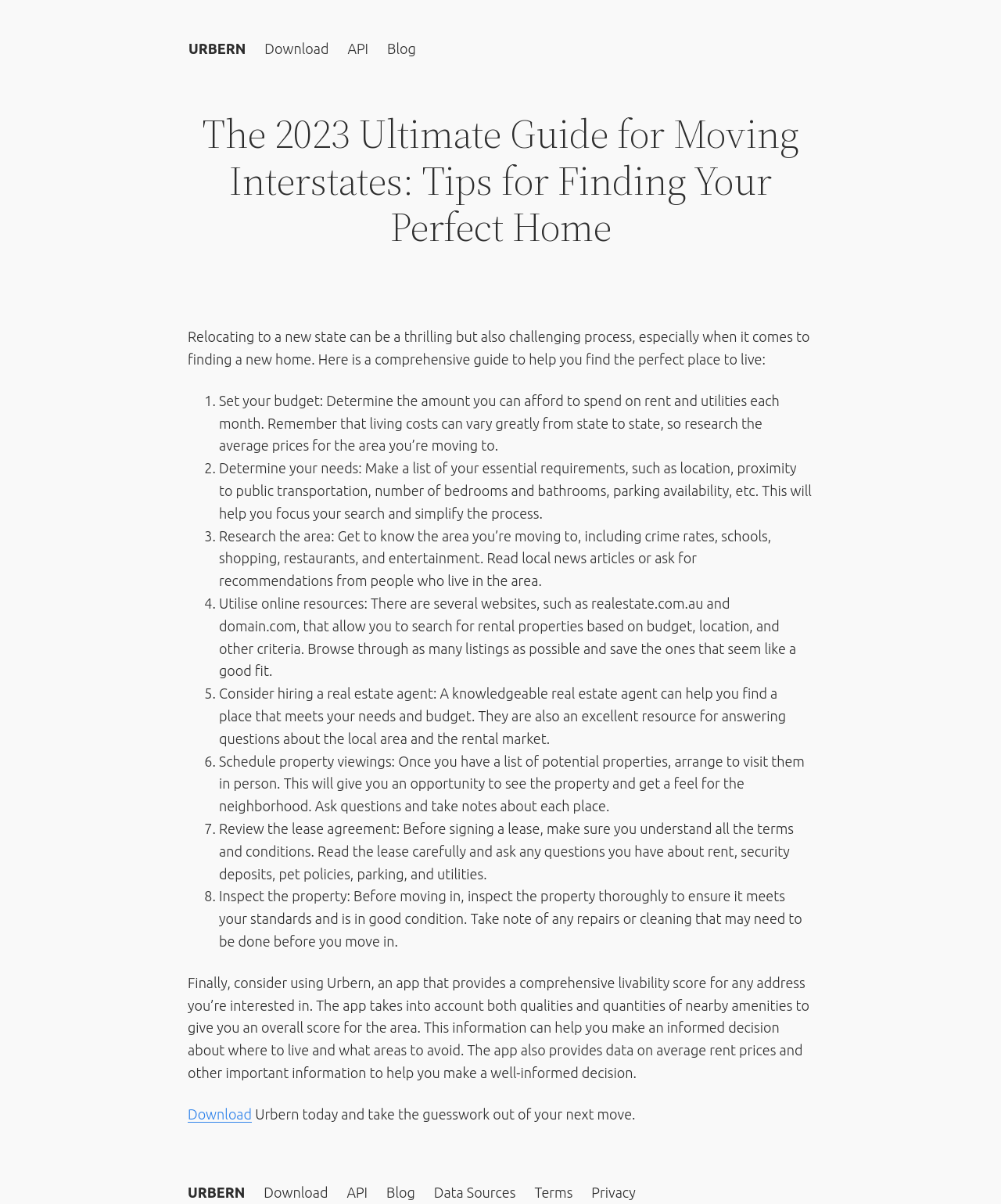What is the name of the website?
Please provide a detailed and comprehensive answer to the question.

The name of the website can be found in the top-left corner of the webpage, where it says 'URBERN' in bold font. This is also repeated at the bottom of the webpage.